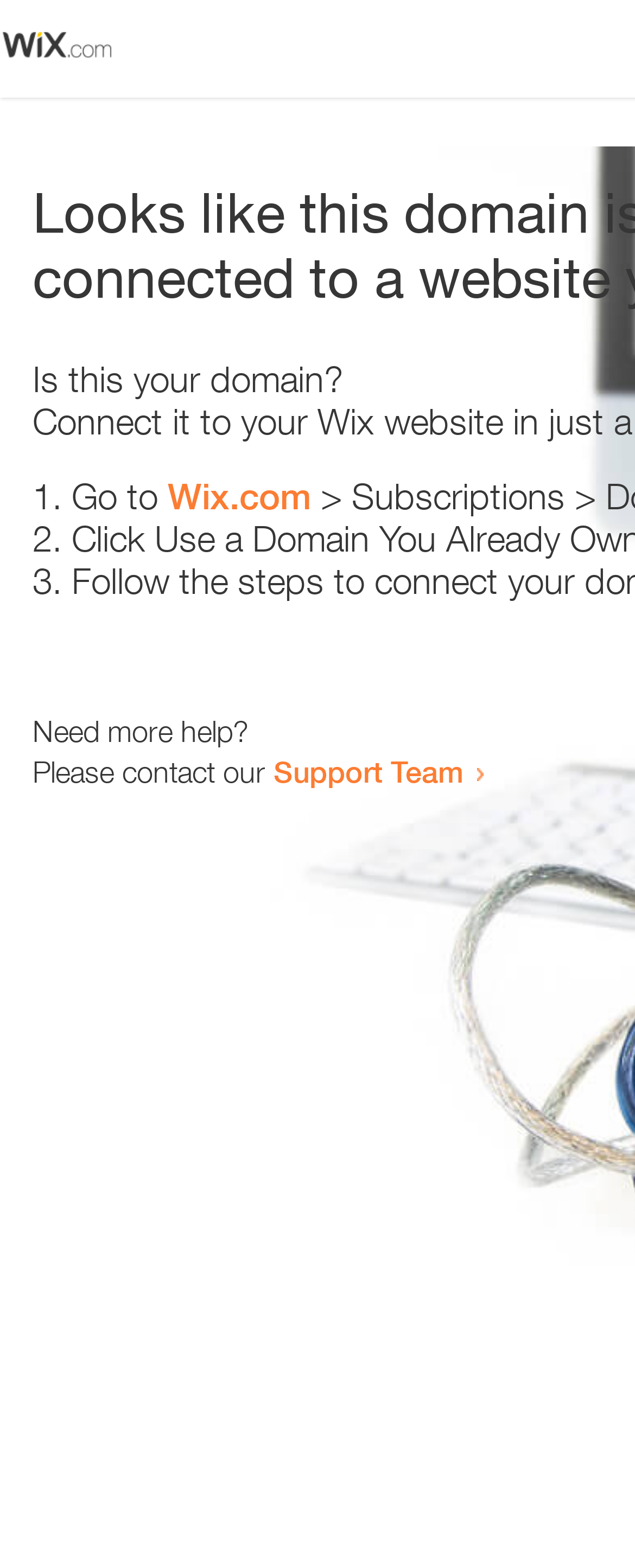What is the alternative action suggested?
Please give a detailed and elaborate answer to the question.

The webpage suggests going to Wix.com as an alternative action, indicated by the static text 'Go to' followed by a link to Wix.com. This action is likely related to resolving the domain issue.